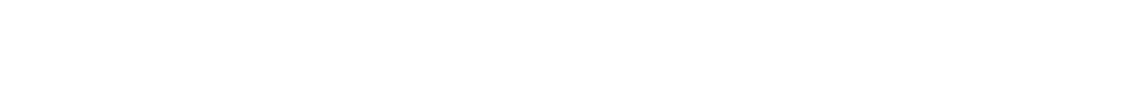Explain the image with as much detail as possible.

The image serves as a visual representation of a news article reporting on a serious incident involving a teenager's arrest for murder following a stabbing in Tonbridge. The article begins with the headline, "Teenager arrested for murder after 20-year-old stabbed in Tonbridge," signaling the gravity of the situation. The accompanying text describes the context of the event, noting that a young man in his twenties was attacked in the early hours, prompting a police investigation. The image is likely utilized to capture readers' attention and provide a visual element to the story, complementing the detailed report found in the article.